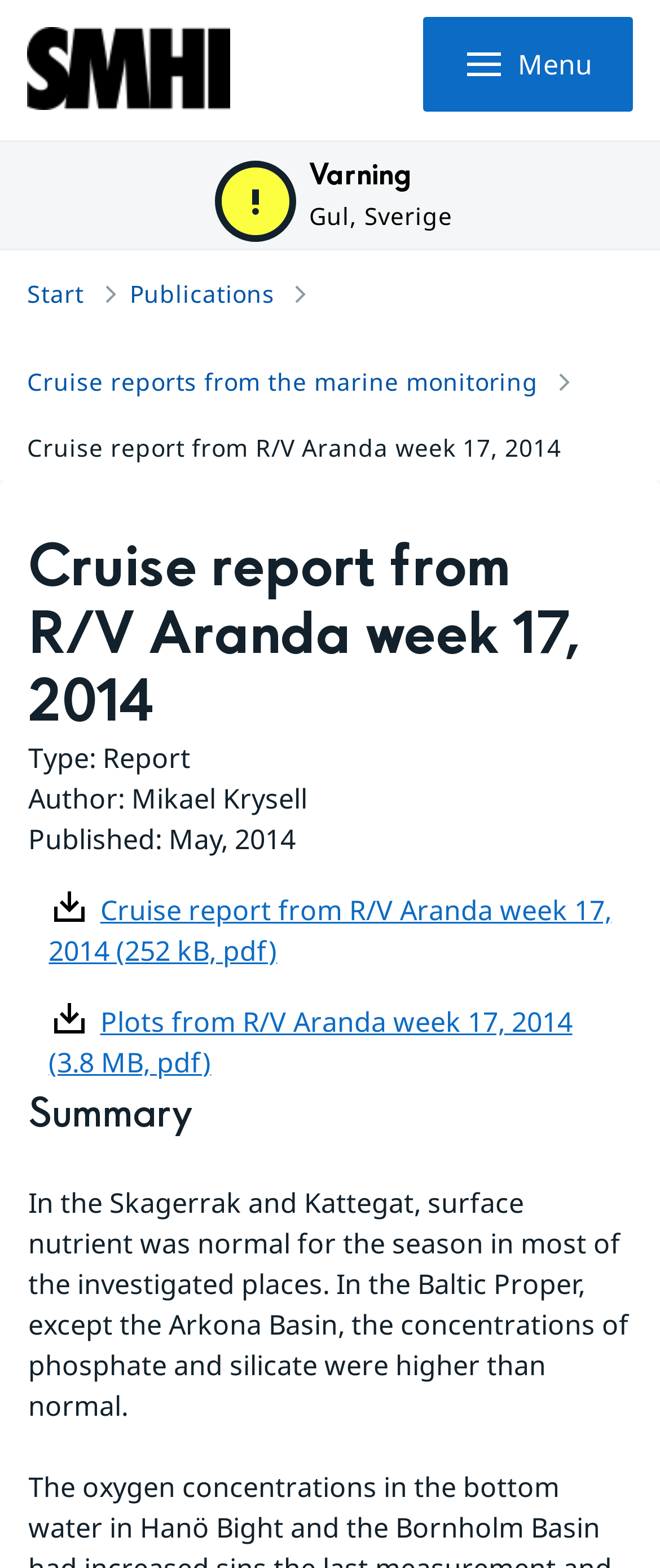Answer the question briefly using a single word or phrase: 
What is the author of the report?

Mikael Krysell